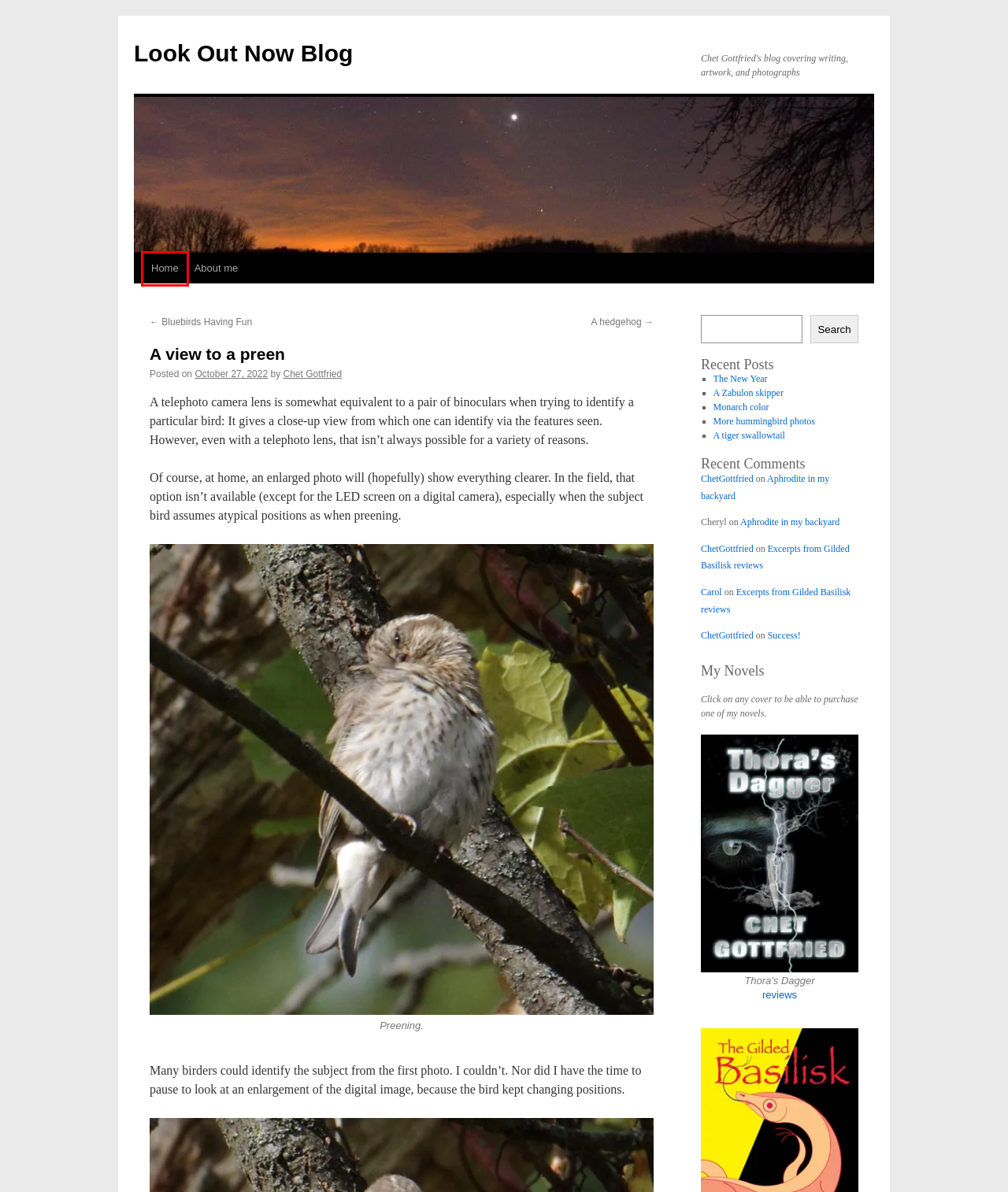You have a screenshot of a webpage with a red rectangle bounding box around a UI element. Choose the best description that matches the new page after clicking the element within the bounding box. The candidate descriptions are:
A. Bluebirds Having Fun | Look Out Now Blog
B. Wildlife | Look Out Now Blog
C. carolkean | Book Reviews, Cosmic Rants, Promoting Indie Authors
D. About me | Look Out Now Blog
E. Look Out Now Blog | Chet Gottfried's blog covering writing, artwork, and photographs
F. More hummingbird photos | Look Out Now Blog
G. ReAnimus Press - Breathing Life Into Great Books
H. Aphrodite in my backyard | Look Out Now Blog

E